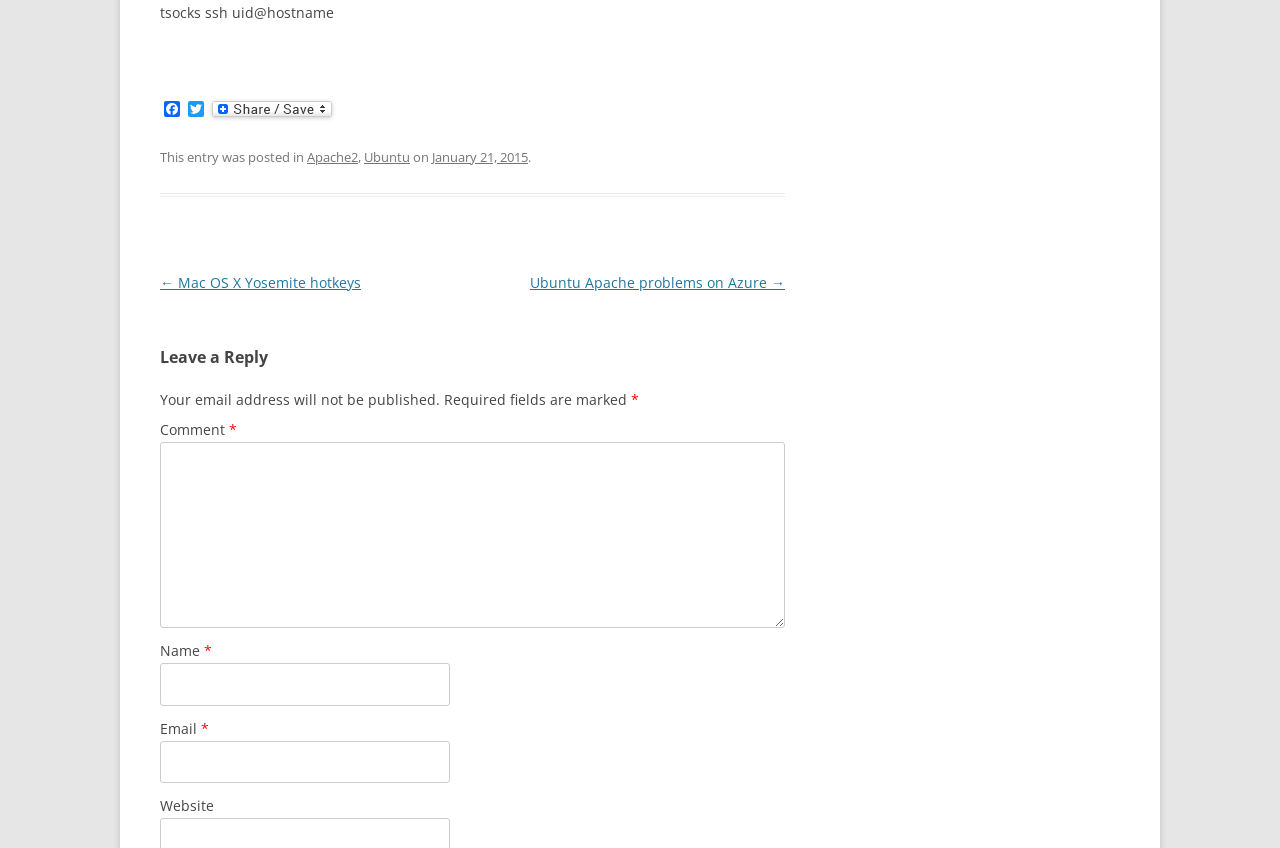What is the topic of the current post?
Make sure to answer the question with a detailed and comprehensive explanation.

The topic of the current post can be determined by looking at the static text at the top of the page, which reads 'tsocks ssh uid@hostname'. This suggests that the post is about using tsocks with SSH.